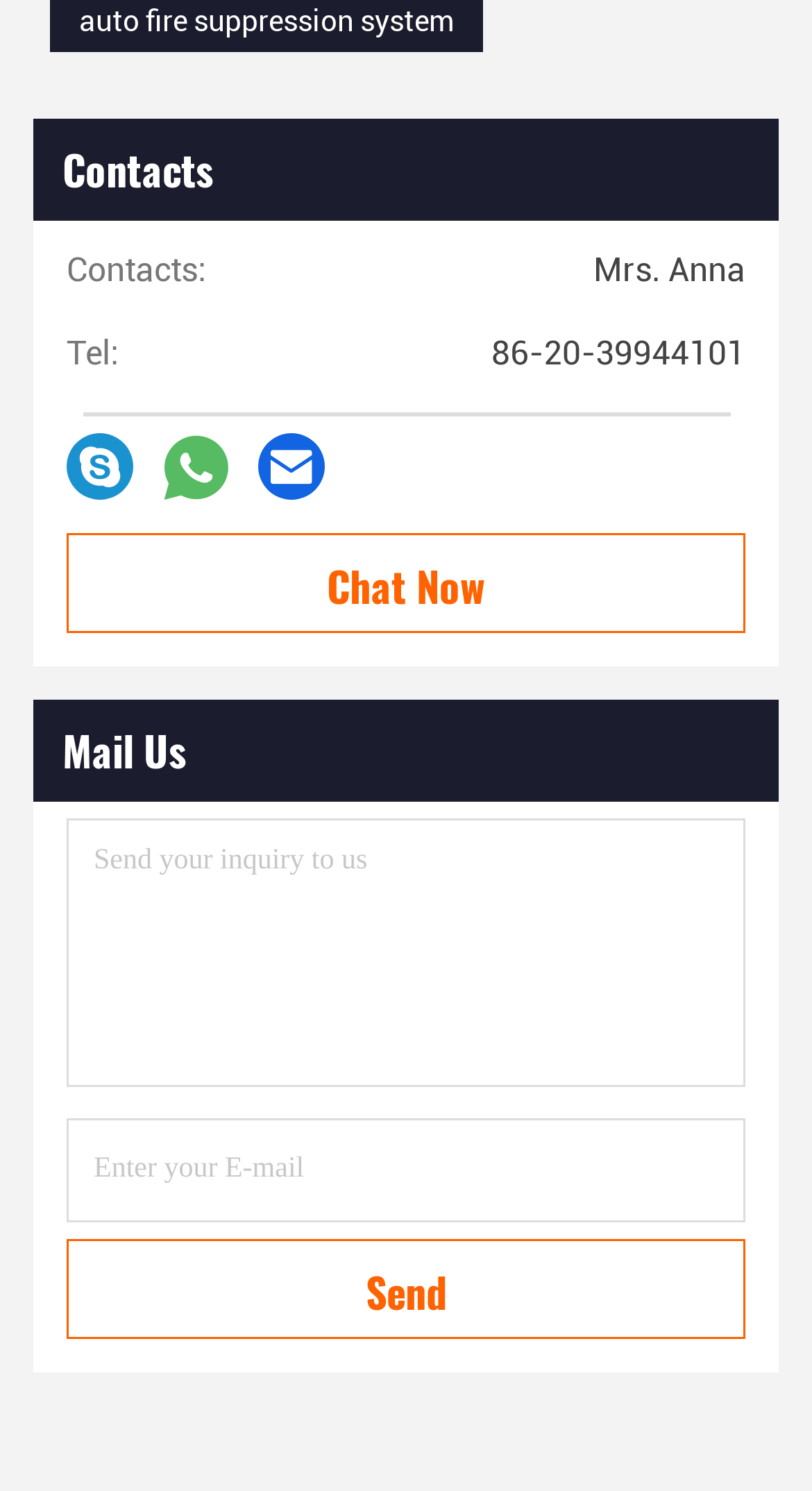What is the name of the contact person?
Using the screenshot, give a one-word or short phrase answer.

Mrs. Anna